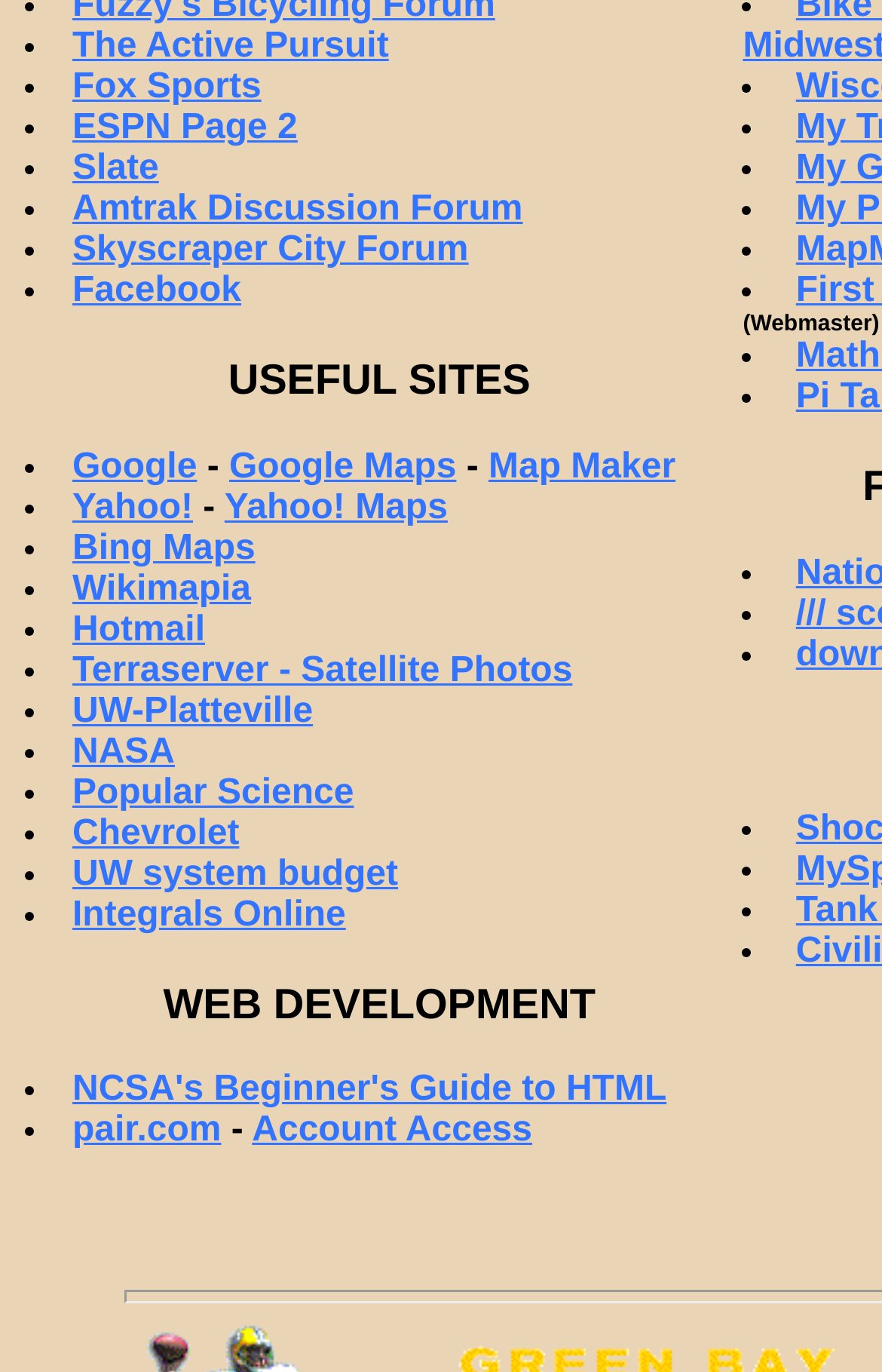Using the element description Subscribe, predict the bounding box coordinates for the UI element. Provide the coordinates in (top-left x, top-left y, bottom-right x, bottom-right y) format with values ranging from 0 to 1.

None